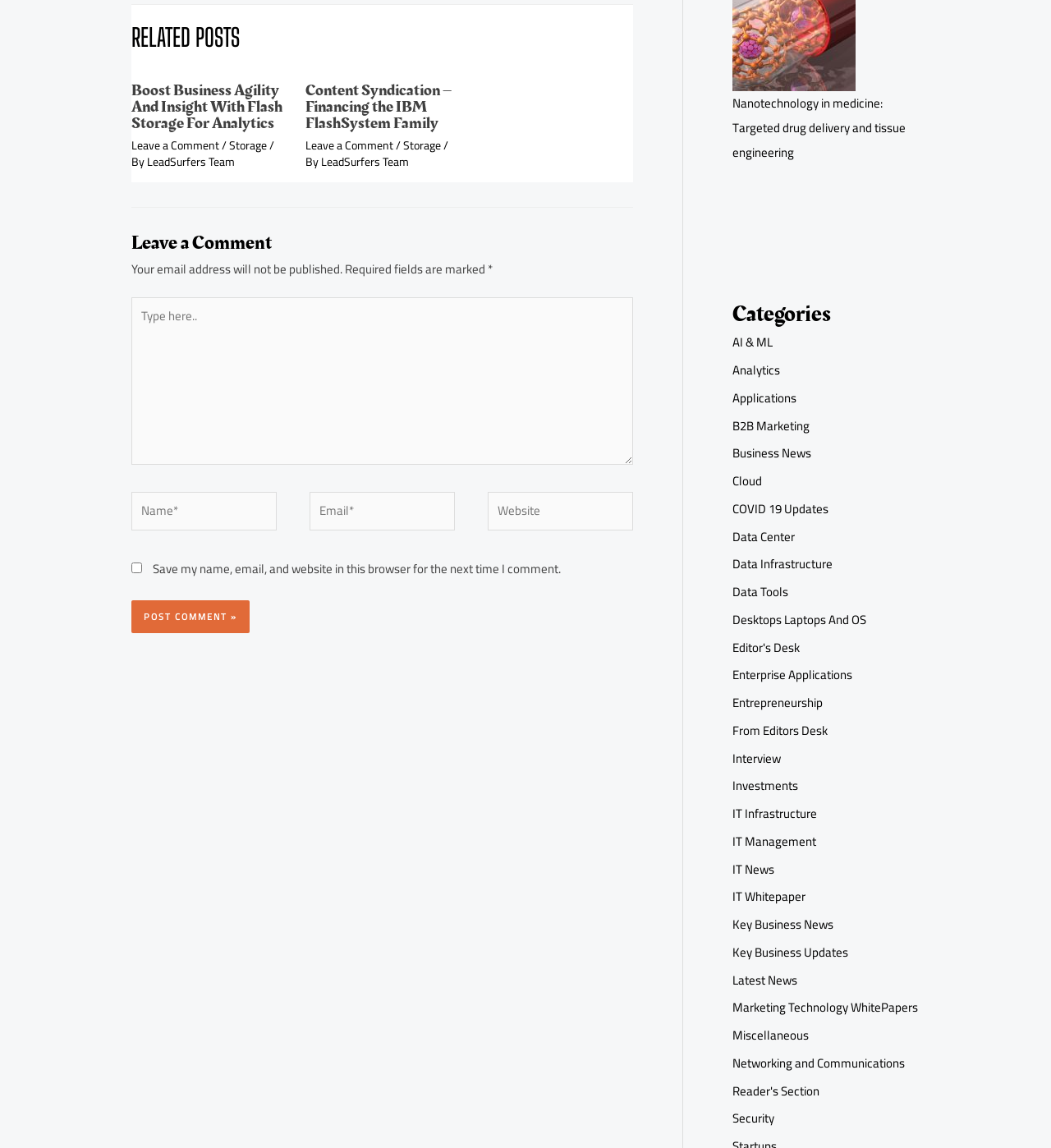What is the purpose of the textbox with the label 'Name*'
Based on the visual content, answer with a single word or a brief phrase.

To enter the commenter's name